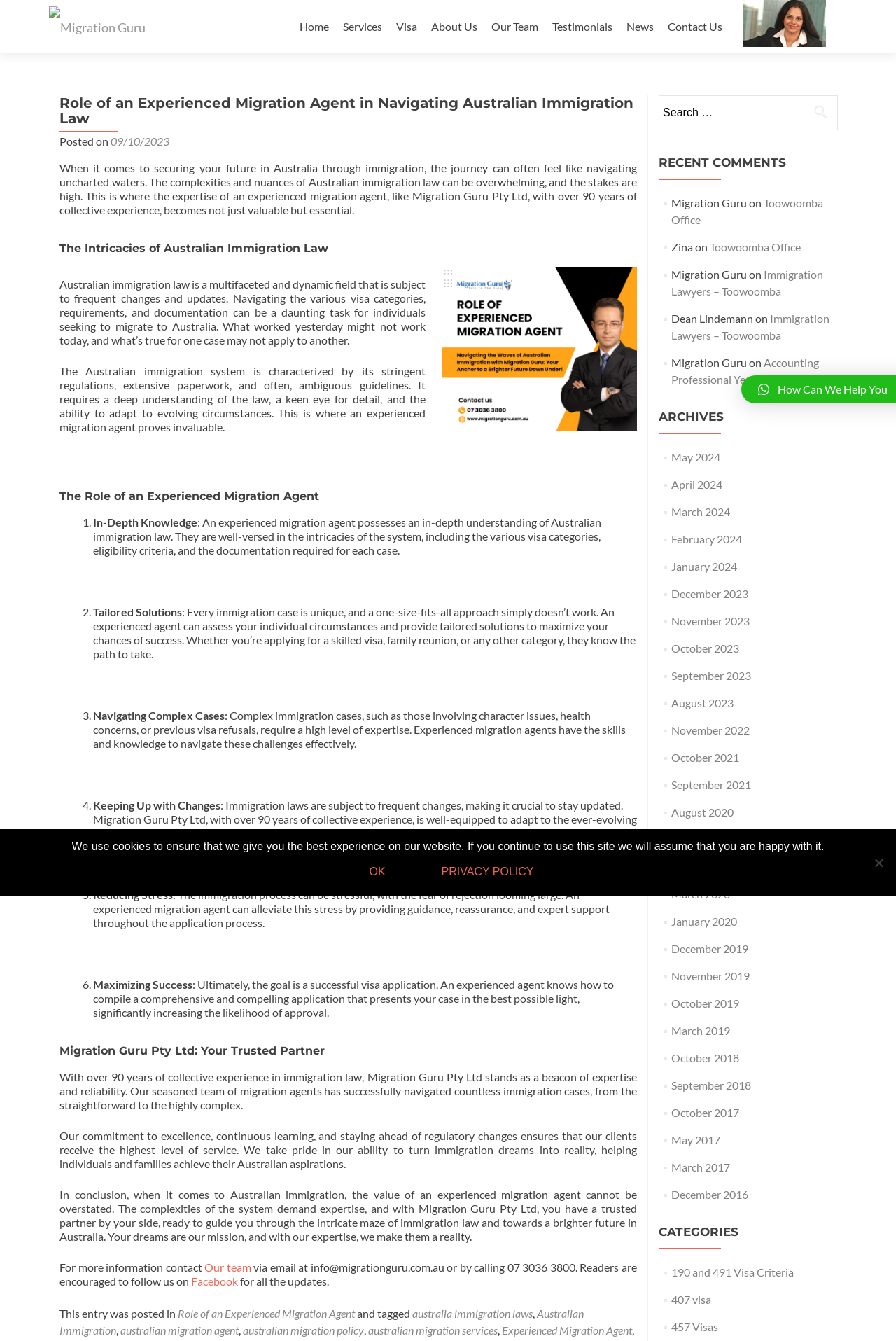Determine the bounding box coordinates for the area that should be clicked to carry out the following instruction: "Search for something".

[0.735, 0.071, 0.934, 0.1]